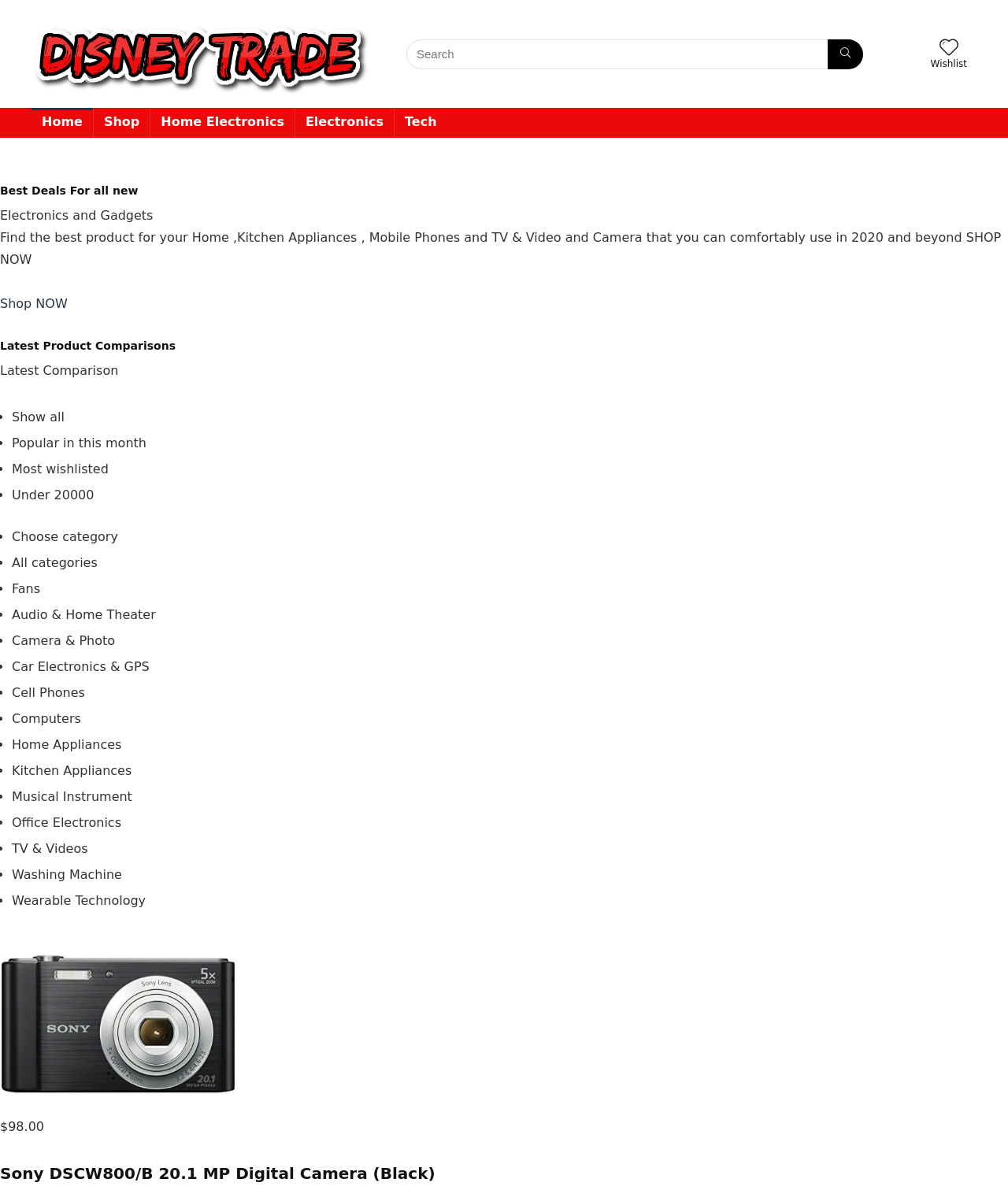What are the categories of products available on this online shop? Analyze the screenshot and reply with just one word or a short phrase.

Multiple categories